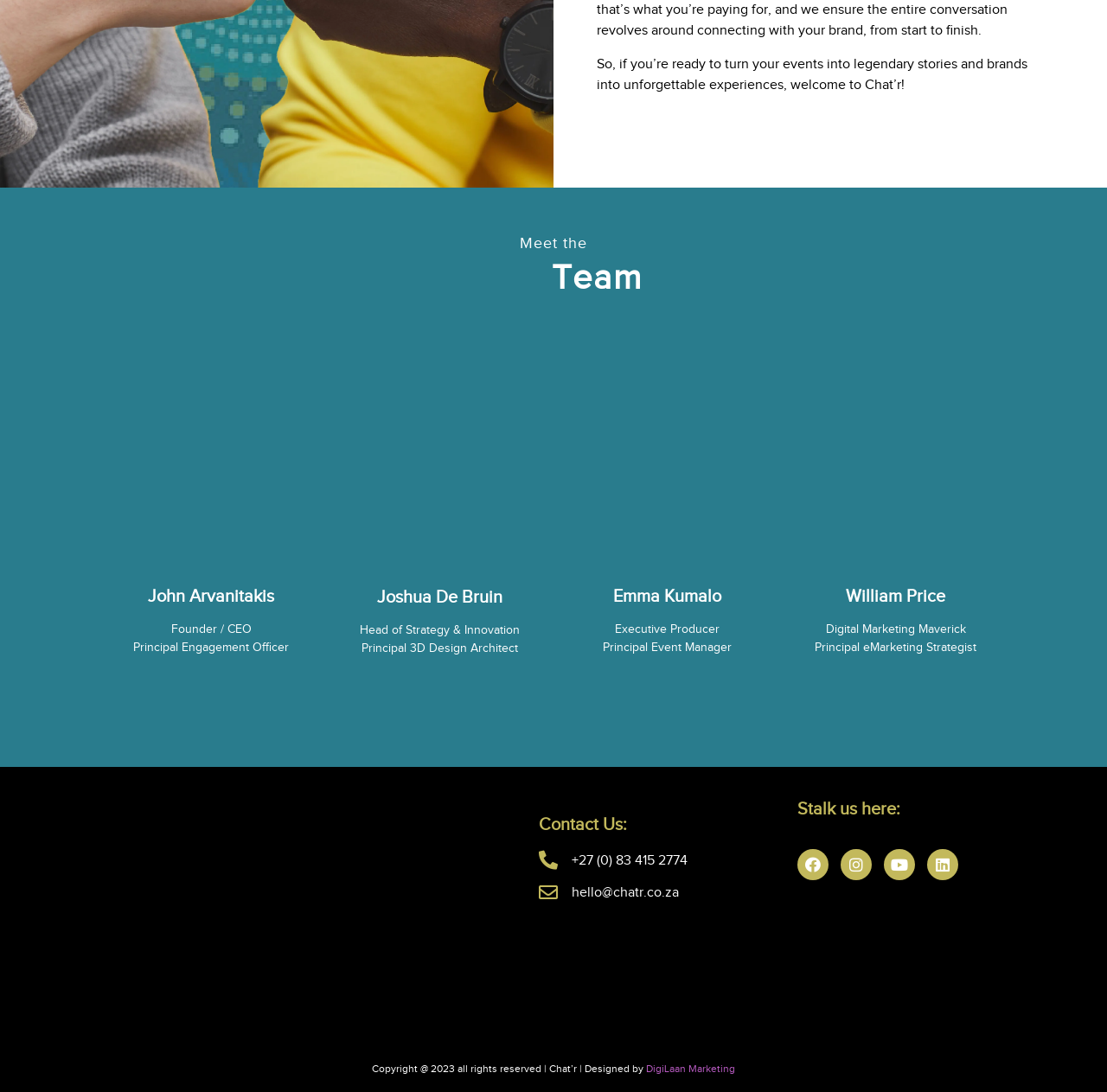Extract the bounding box for the UI element that matches this description: "alt="NET ZERO"".

[0.707, 0.855, 0.824, 0.974]